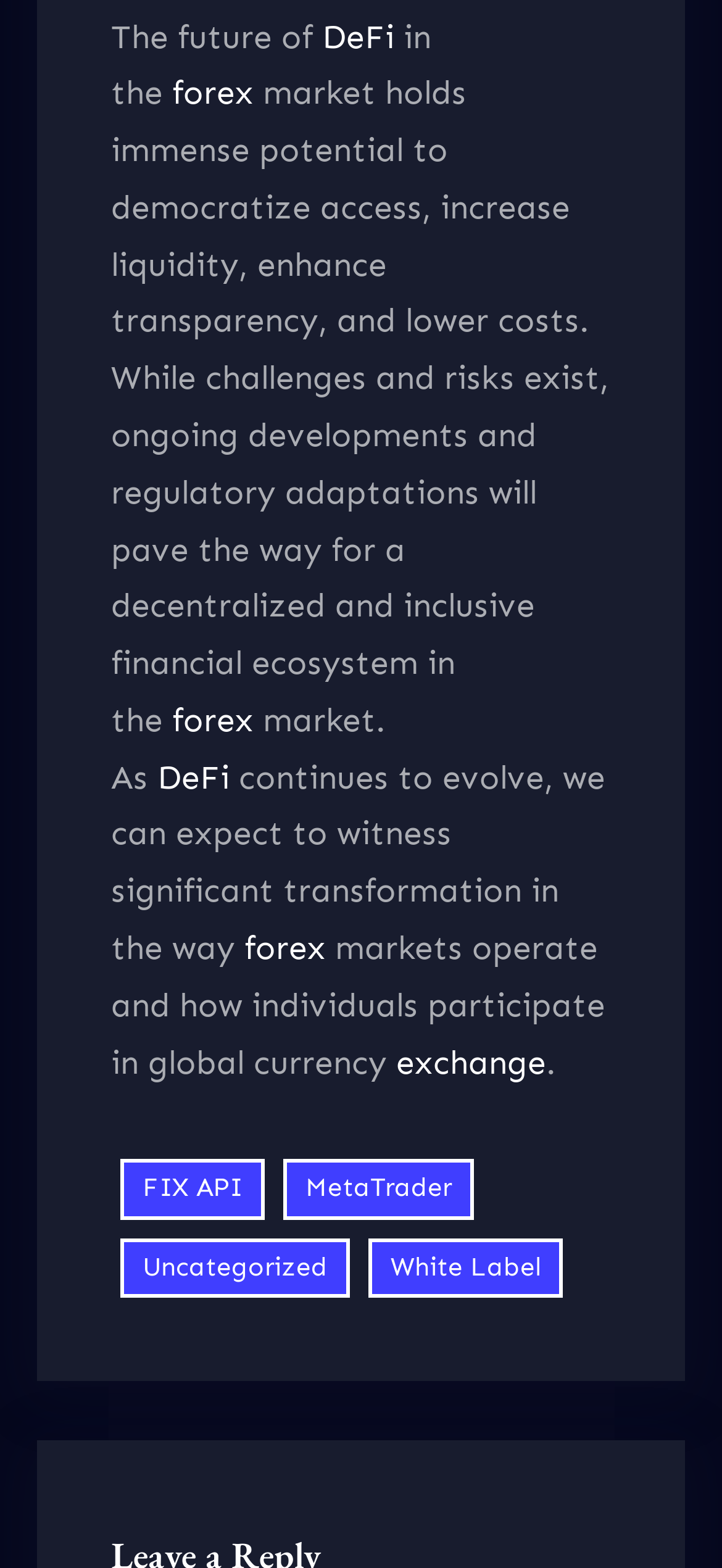Show the bounding box coordinates of the element that should be clicked to complete the task: "Open MetaTrader".

[0.392, 0.739, 0.656, 0.778]